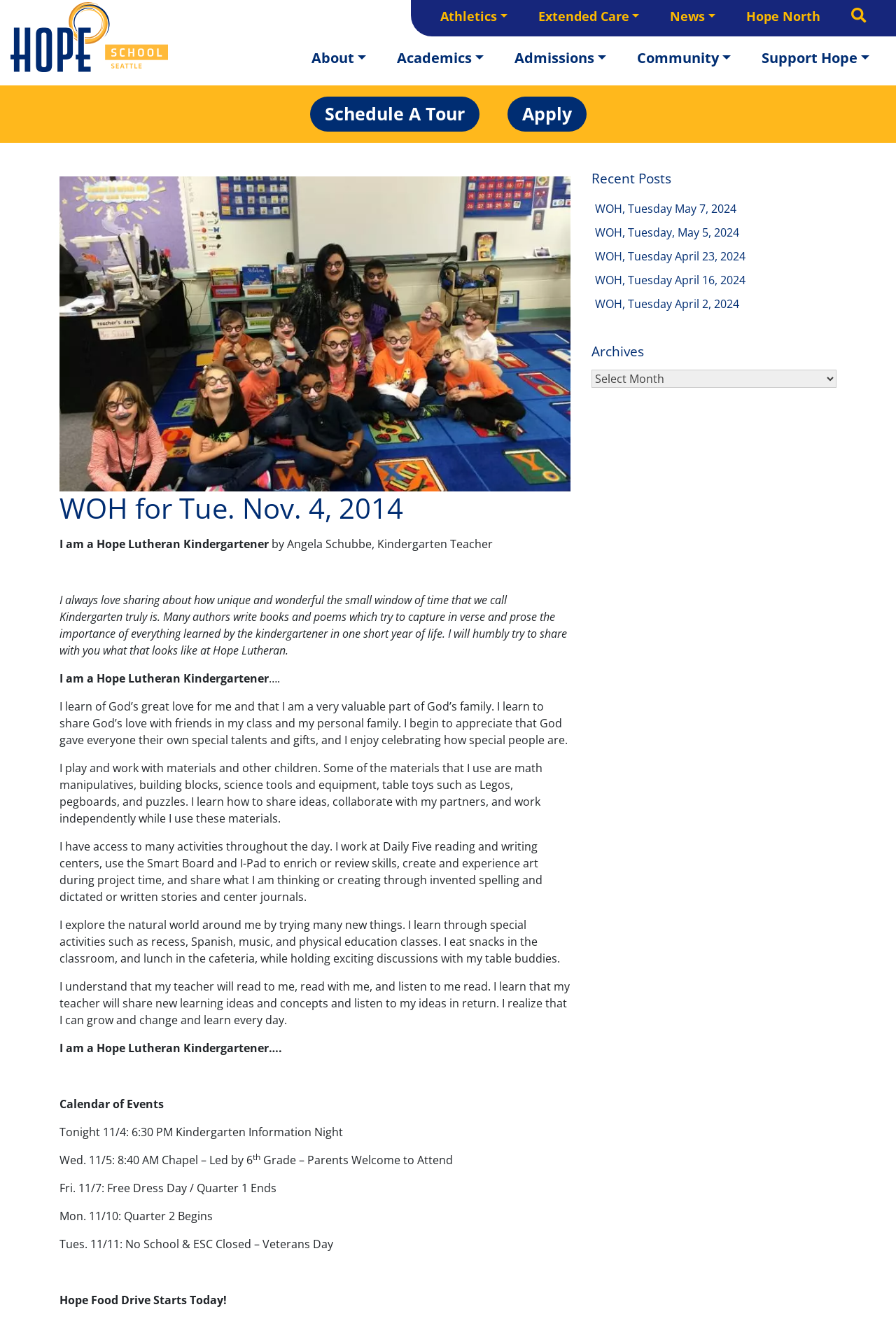Locate the bounding box coordinates of the element you need to click to accomplish the task described by this instruction: "Click on the 'Hope Lutheran' link".

[0.012, 0.002, 0.188, 0.055]